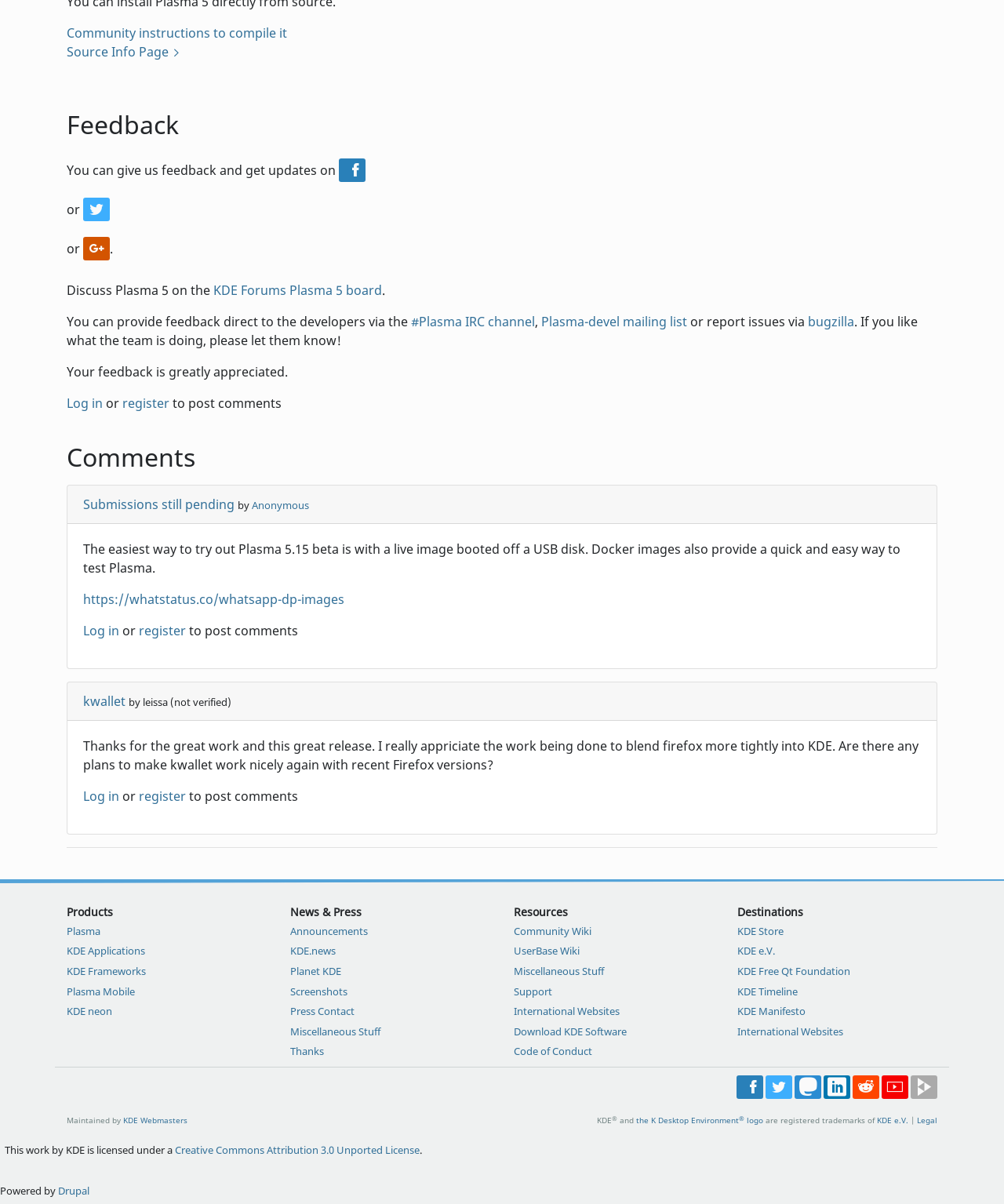Identify the bounding box coordinates of the clickable region necessary to fulfill the following instruction: "Post a comment". The bounding box coordinates should be four float numbers between 0 and 1, i.e., [left, top, right, bottom].

[0.169, 0.327, 0.28, 0.342]